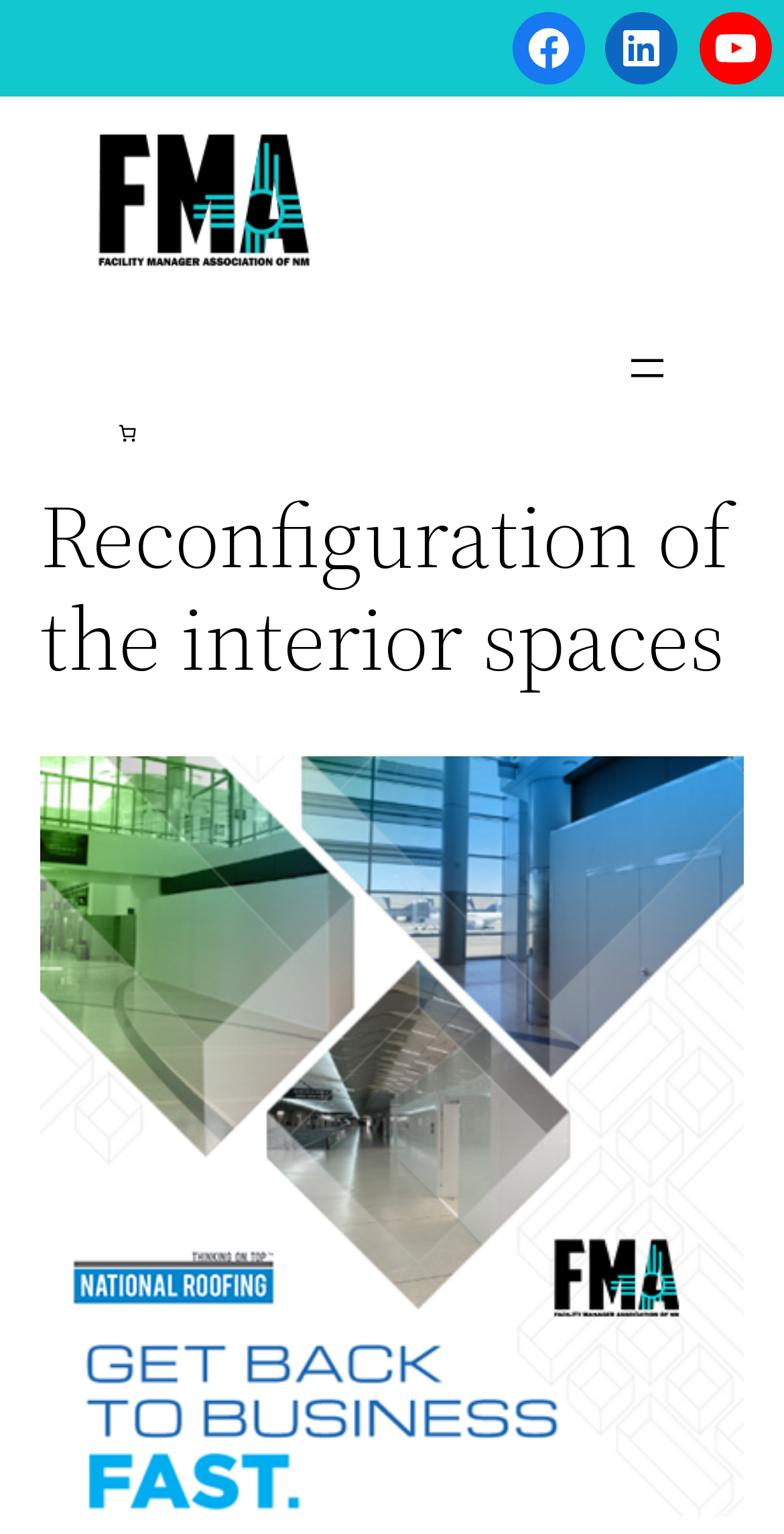Using the format (top-left x, top-left y, bottom-right x, bottom-right y), provide the bounding box coordinates for the described UI element. All values should be floating point numbers between 0 and 1: alt="FMANM"

[0.125, 0.063, 0.394, 0.201]